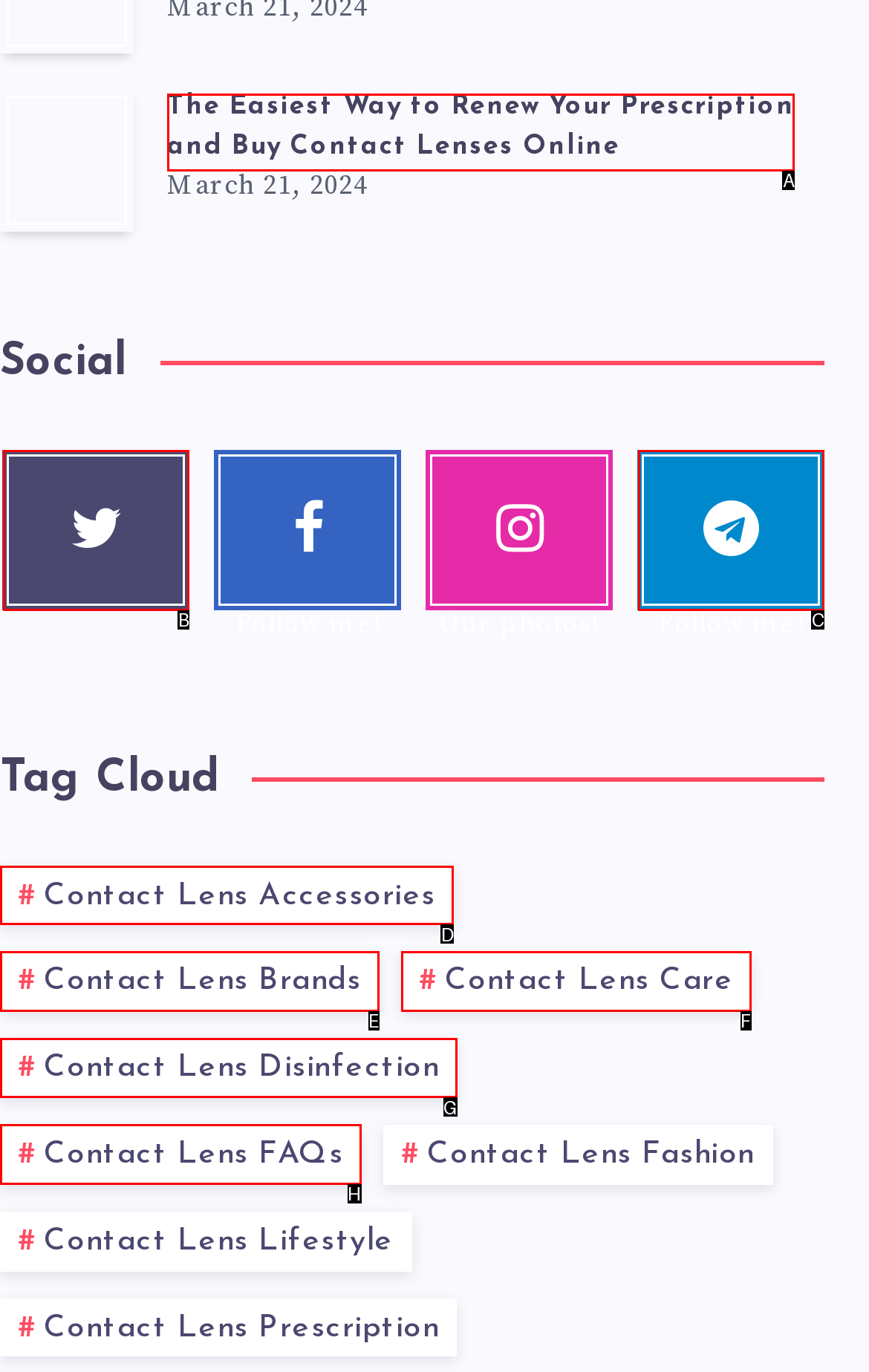Determine the letter of the UI element that will complete the task: Read about Contact Lens Accessories
Reply with the corresponding letter.

D